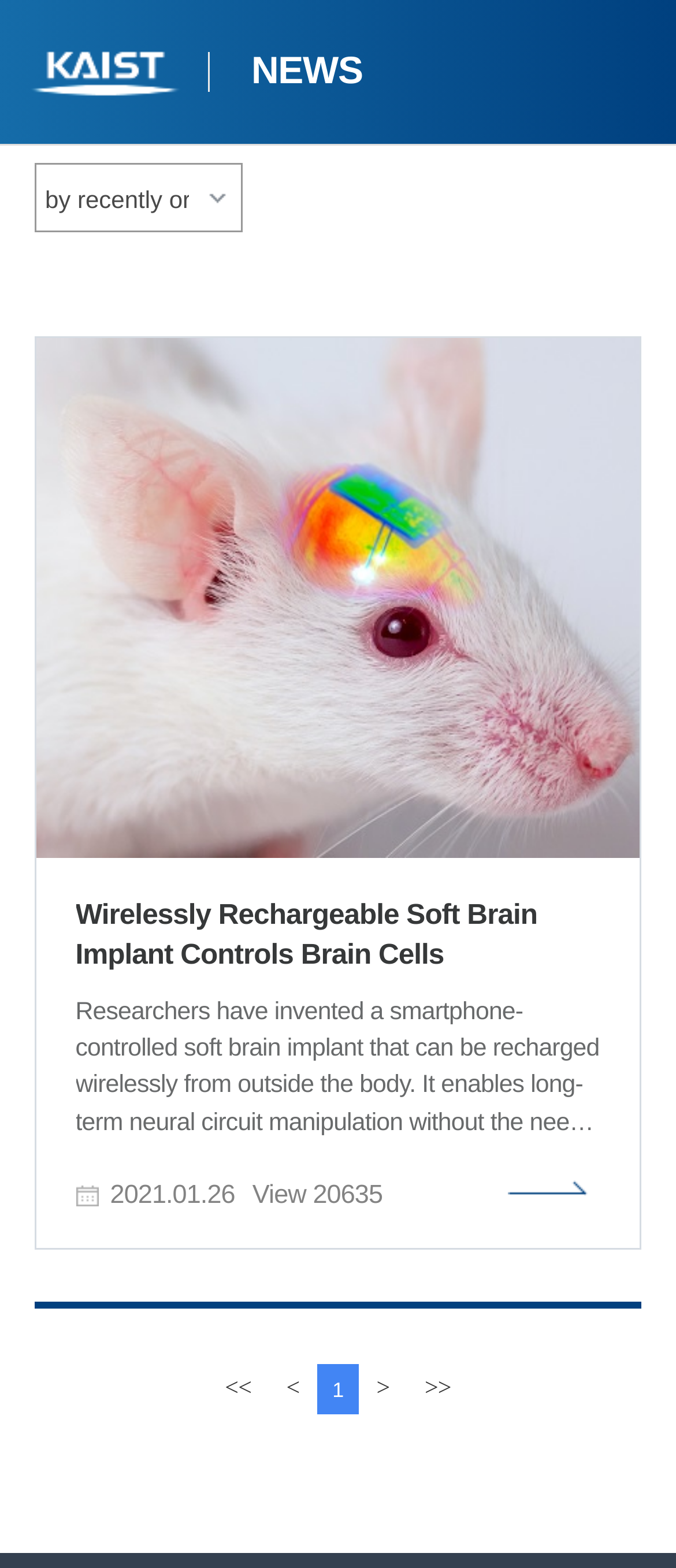Locate the bounding box coordinates of the clickable area needed to fulfill the instruction: "read the news about wirelessly rechargeable soft brain implant".

[0.051, 0.214, 0.949, 0.796]